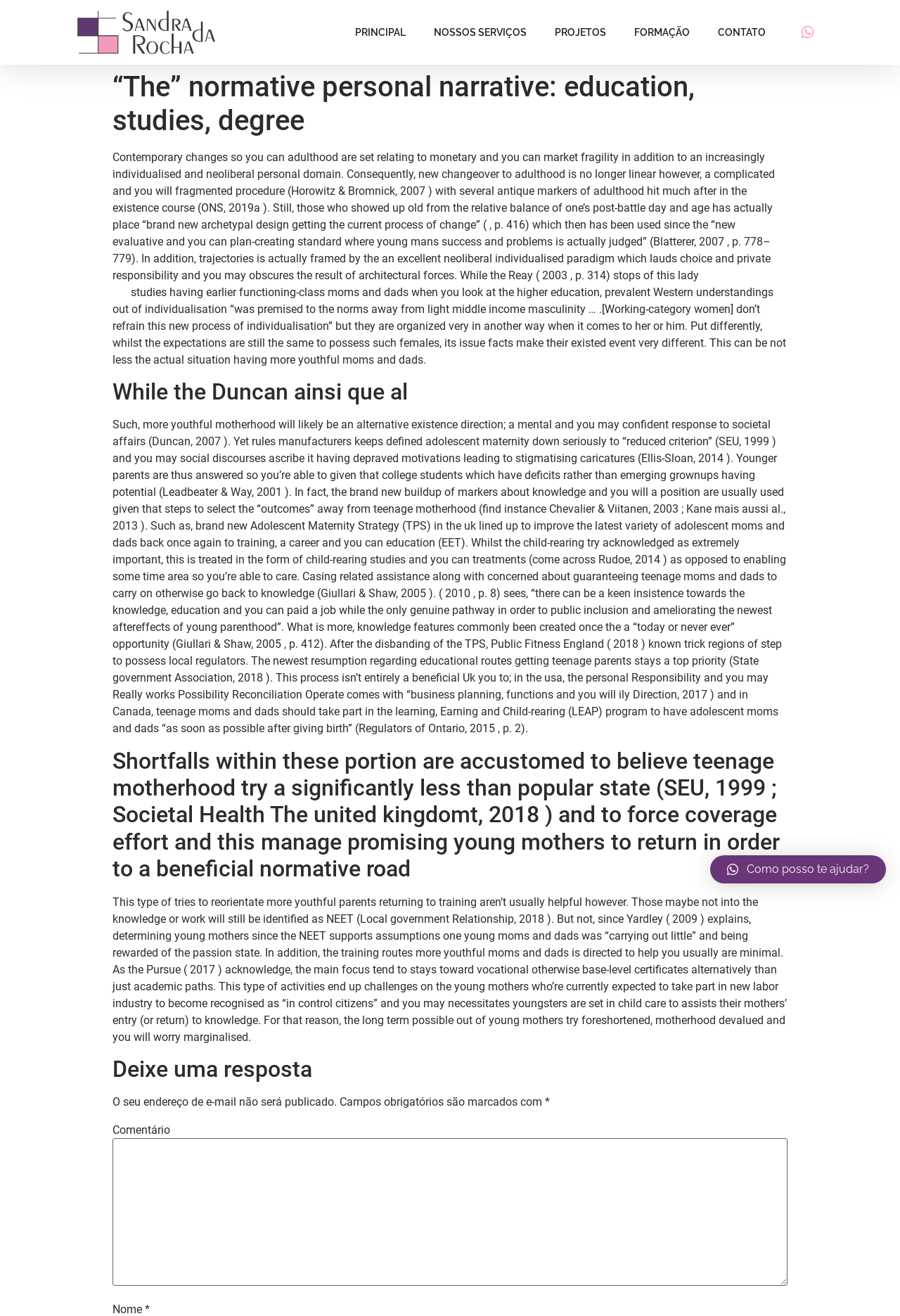What is the main topic of the text?
Use the screenshot to answer the question with a single word or phrase.

Personal narrative and education